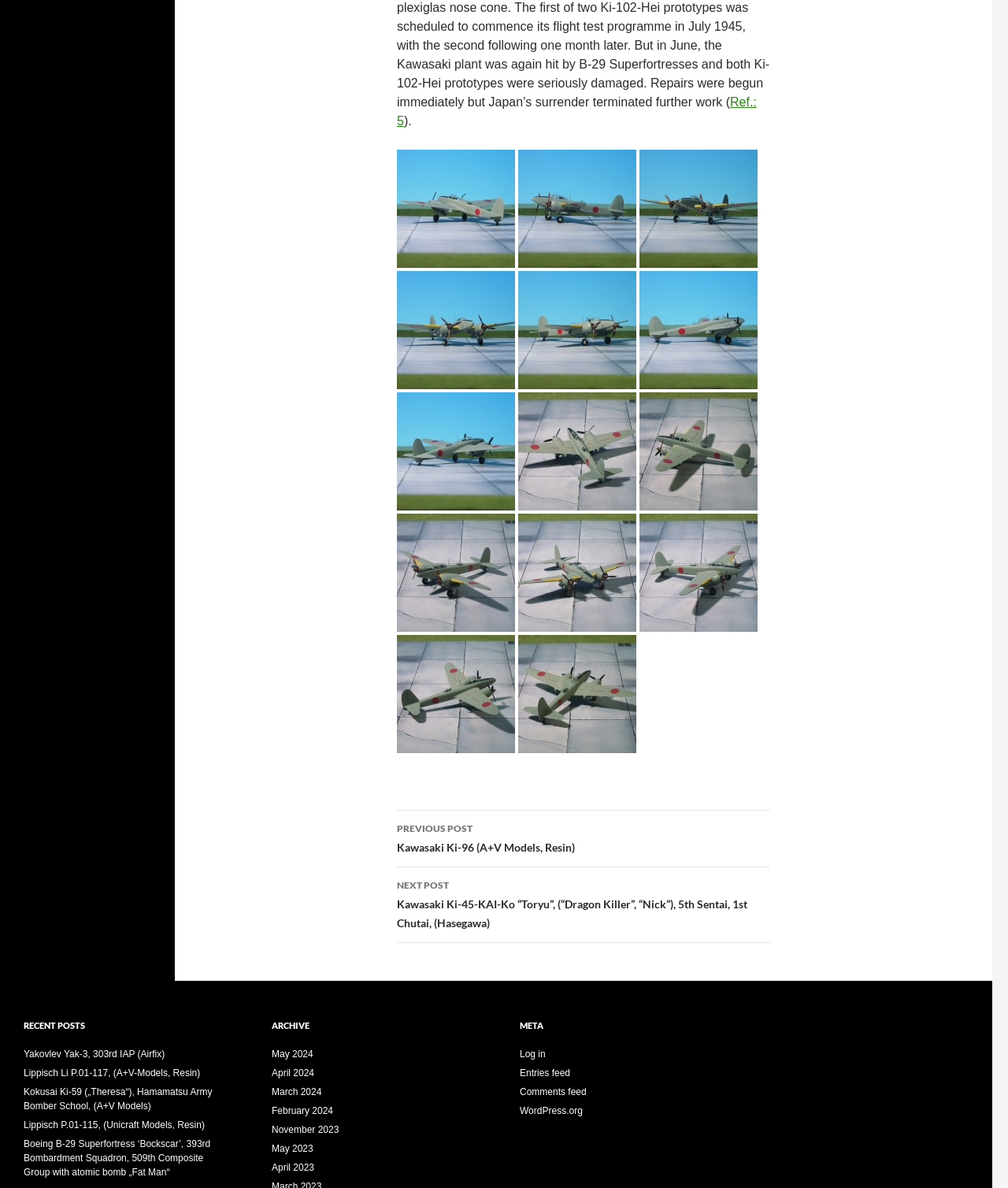Give a concise answer using only one word or phrase for this question:
How many figures are on the webpage?

18